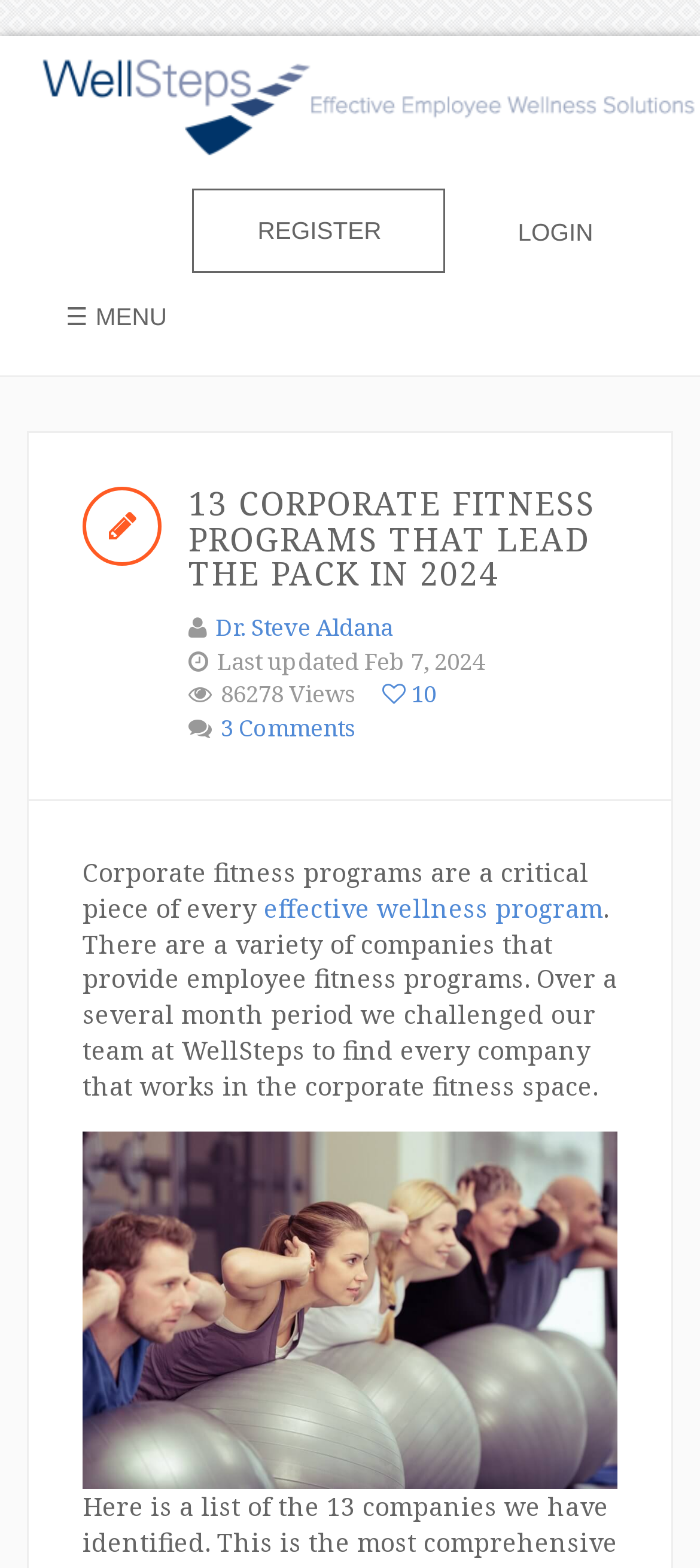What is the date of the last update?
Please provide a single word or phrase answer based on the image.

Feb 7, 2024